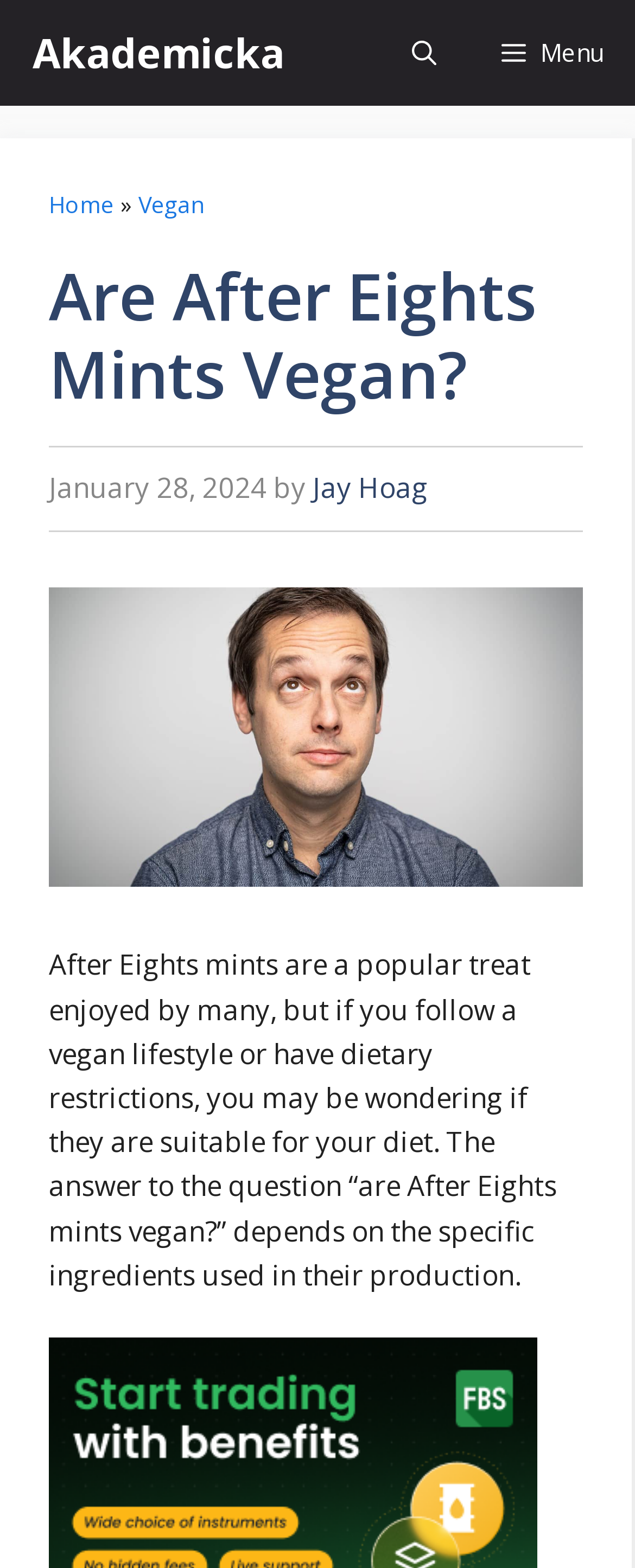What is the purpose of the article?
Can you provide an in-depth and detailed response to the question?

The purpose of the article can be inferred from the heading and the introductory paragraph, which discusses the question of whether After Eights mints are suitable for a vegan diet and implies that the article will provide an answer to this question.